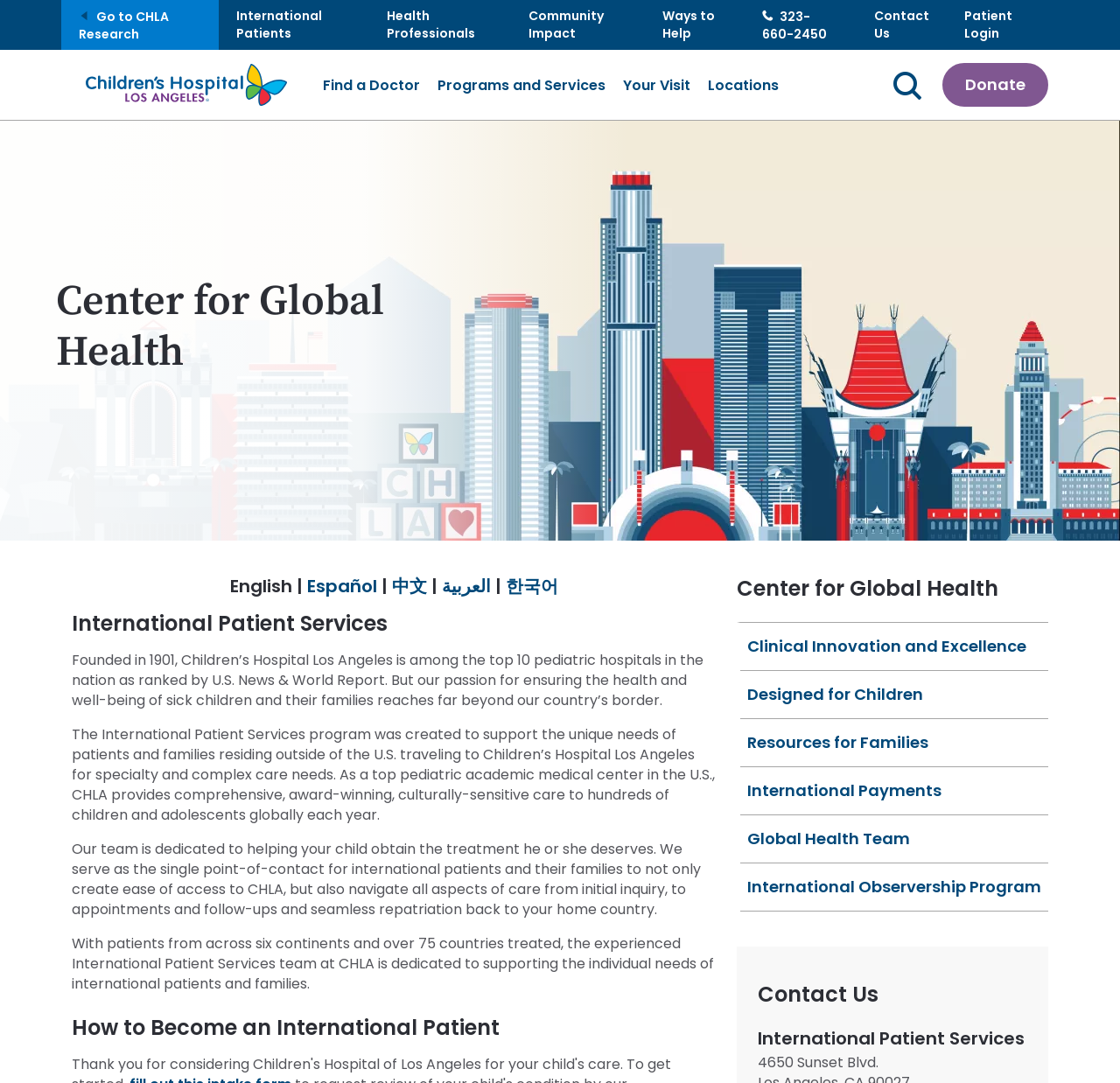Please give a succinct answer to the question in one word or phrase:
What is the purpose of the International Patient Services program?

To support international patients